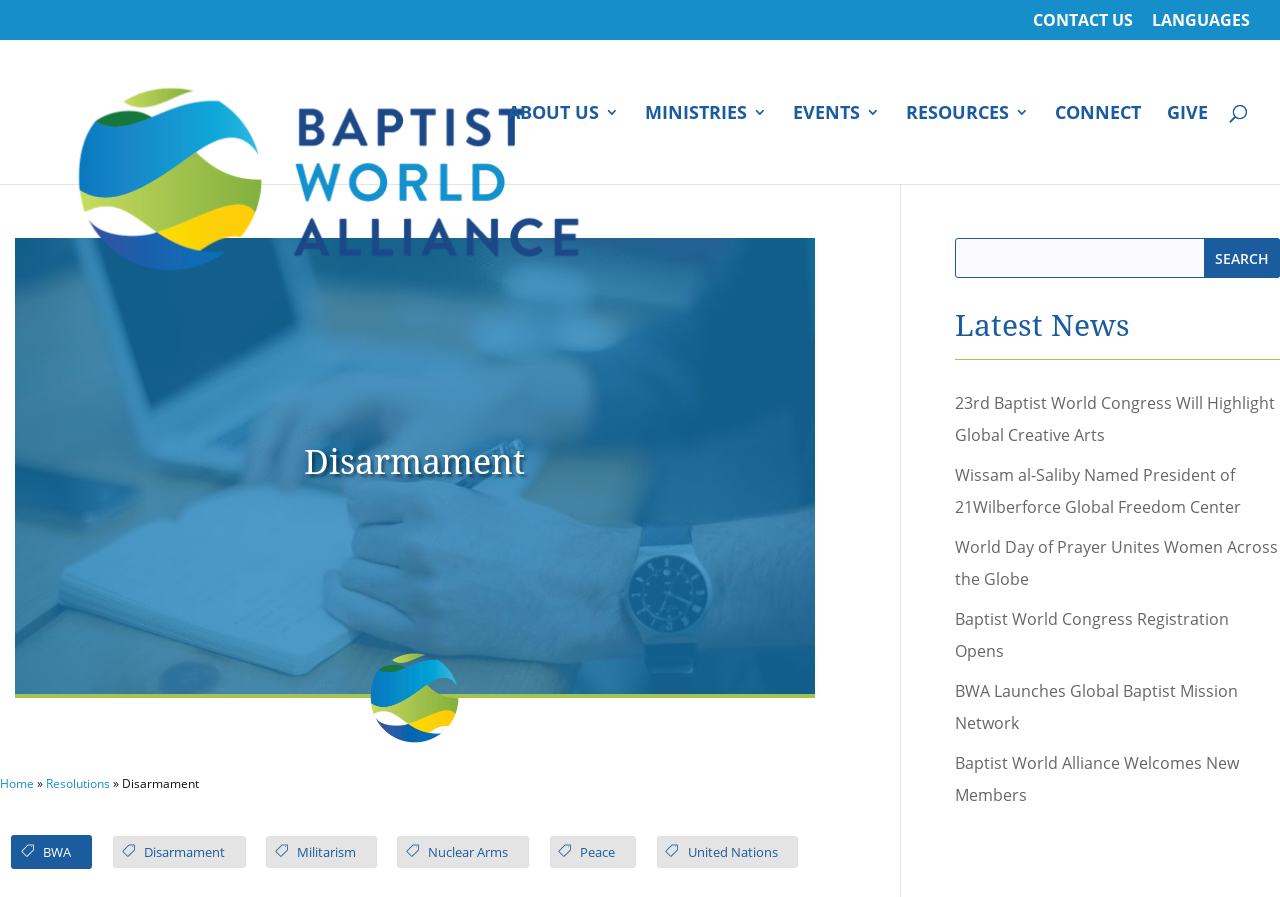What is the topic of the heading?
Based on the visual information, provide a detailed and comprehensive answer.

I found the heading element with ID 595 and OCR text 'Disarmament' with a bounding box coordinate of [0.029, 0.489, 0.619, 0.55]. This suggests that the topic of the heading is Disarmament.